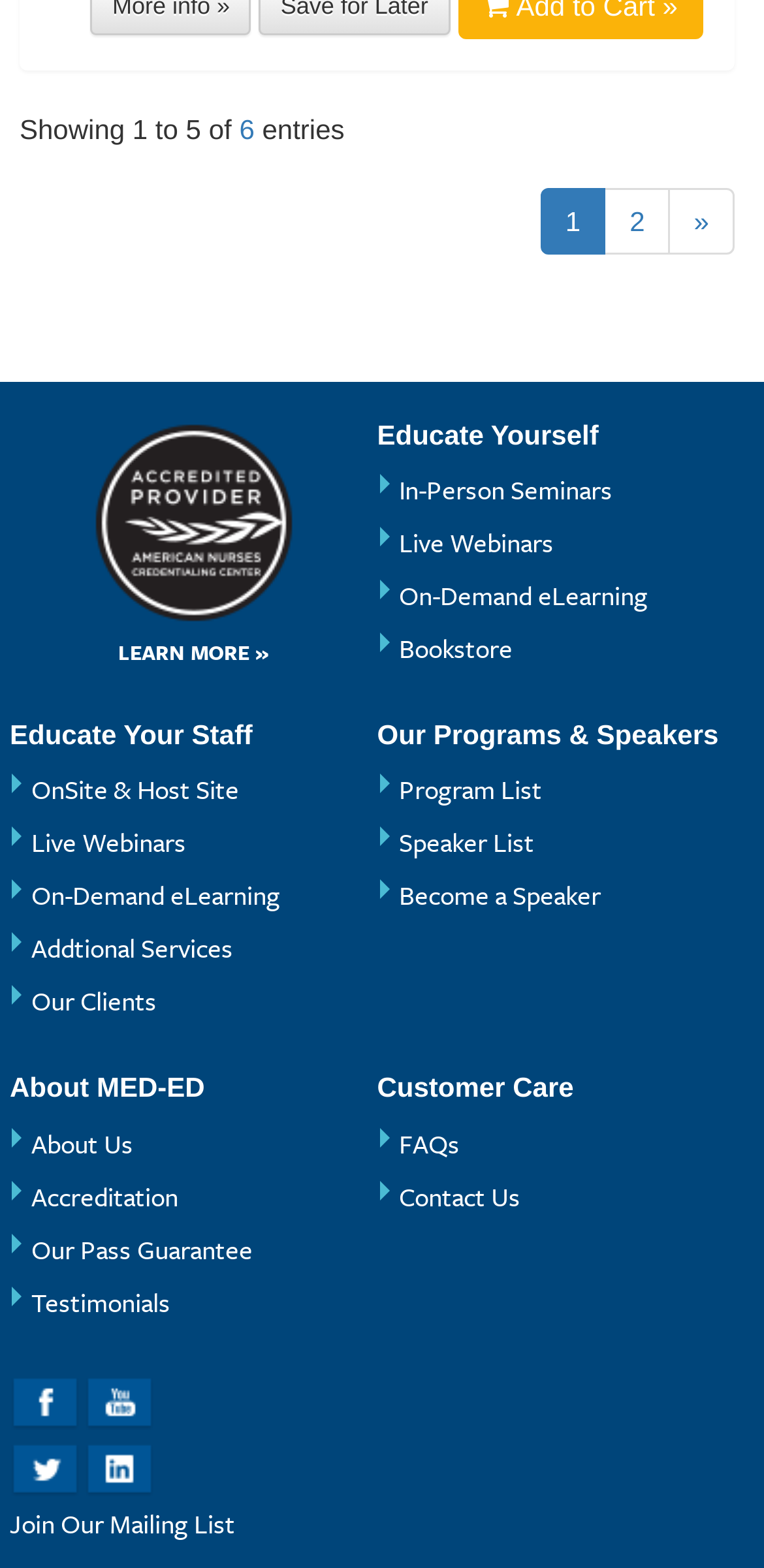Given the element description "Bookstore" in the screenshot, predict the bounding box coordinates of that UI element.

[0.522, 0.401, 0.671, 0.426]